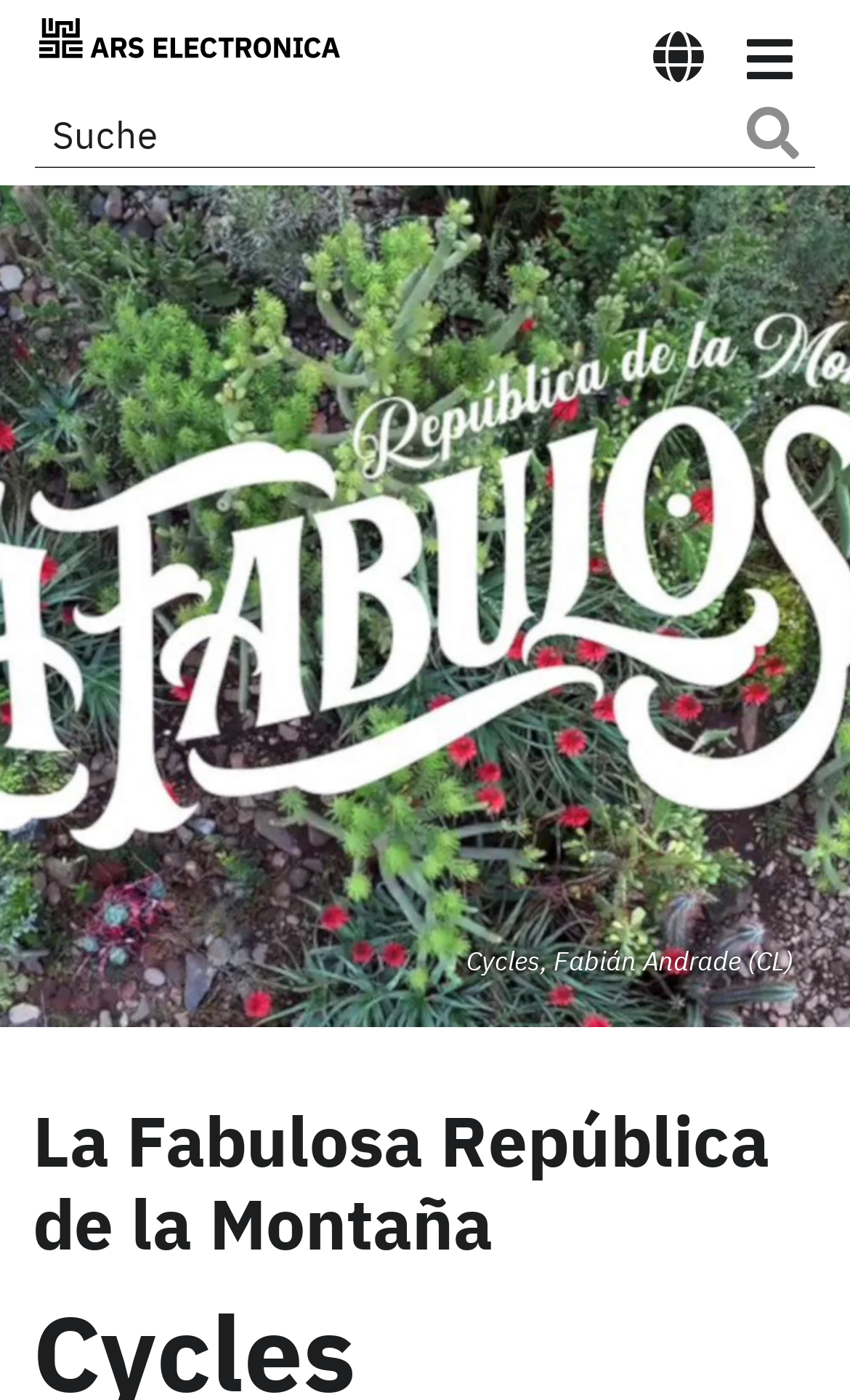Could you specify the bounding box coordinates for the clickable section to complete the following instruction: "Go to Ars Electronica"?

[0.041, 0.011, 0.405, 0.058]